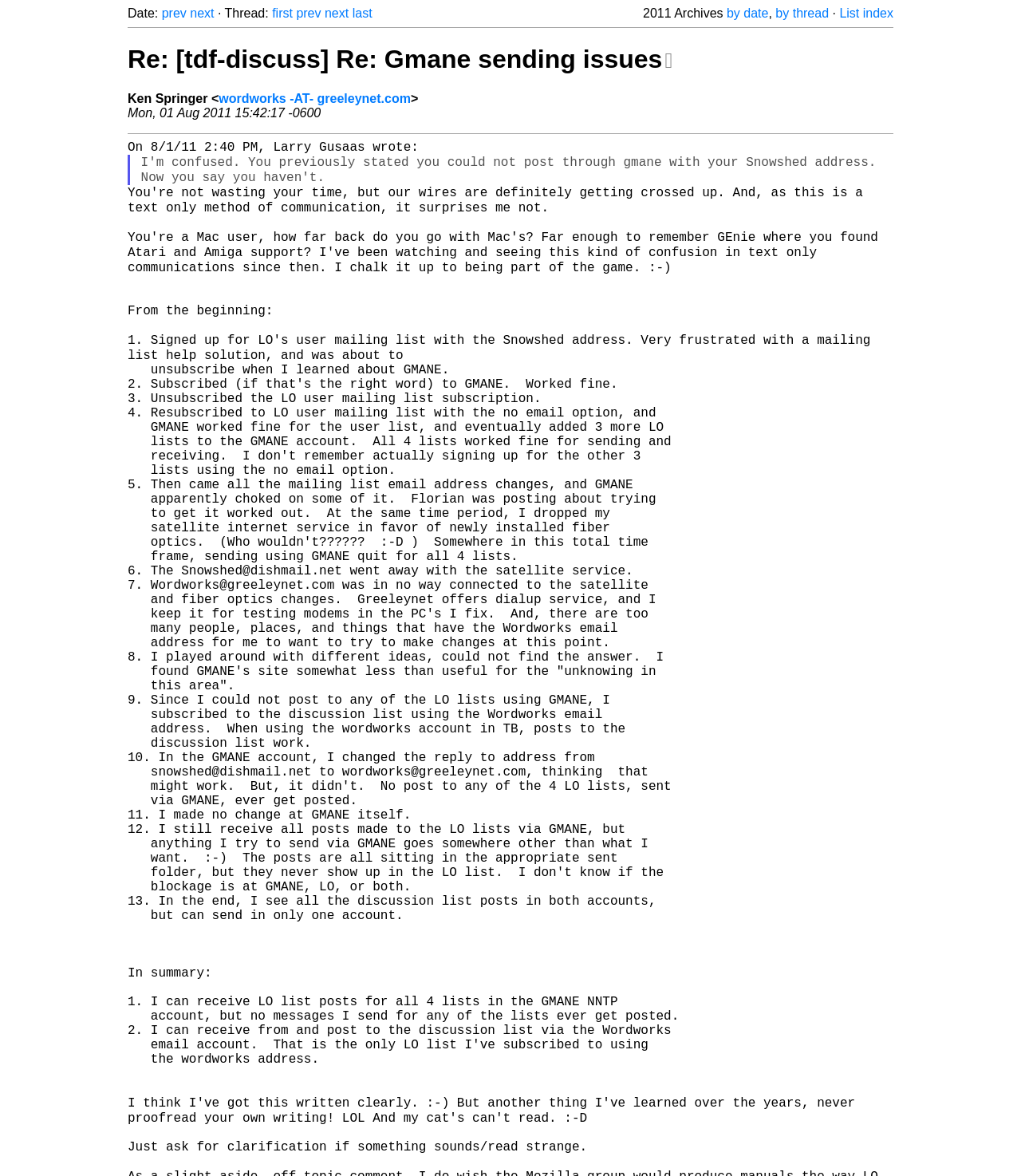Locate the bounding box for the described UI element: "permalink". Ensure the coordinates are four float numbers between 0 and 1, formatted as [left, top, right, bottom].

None